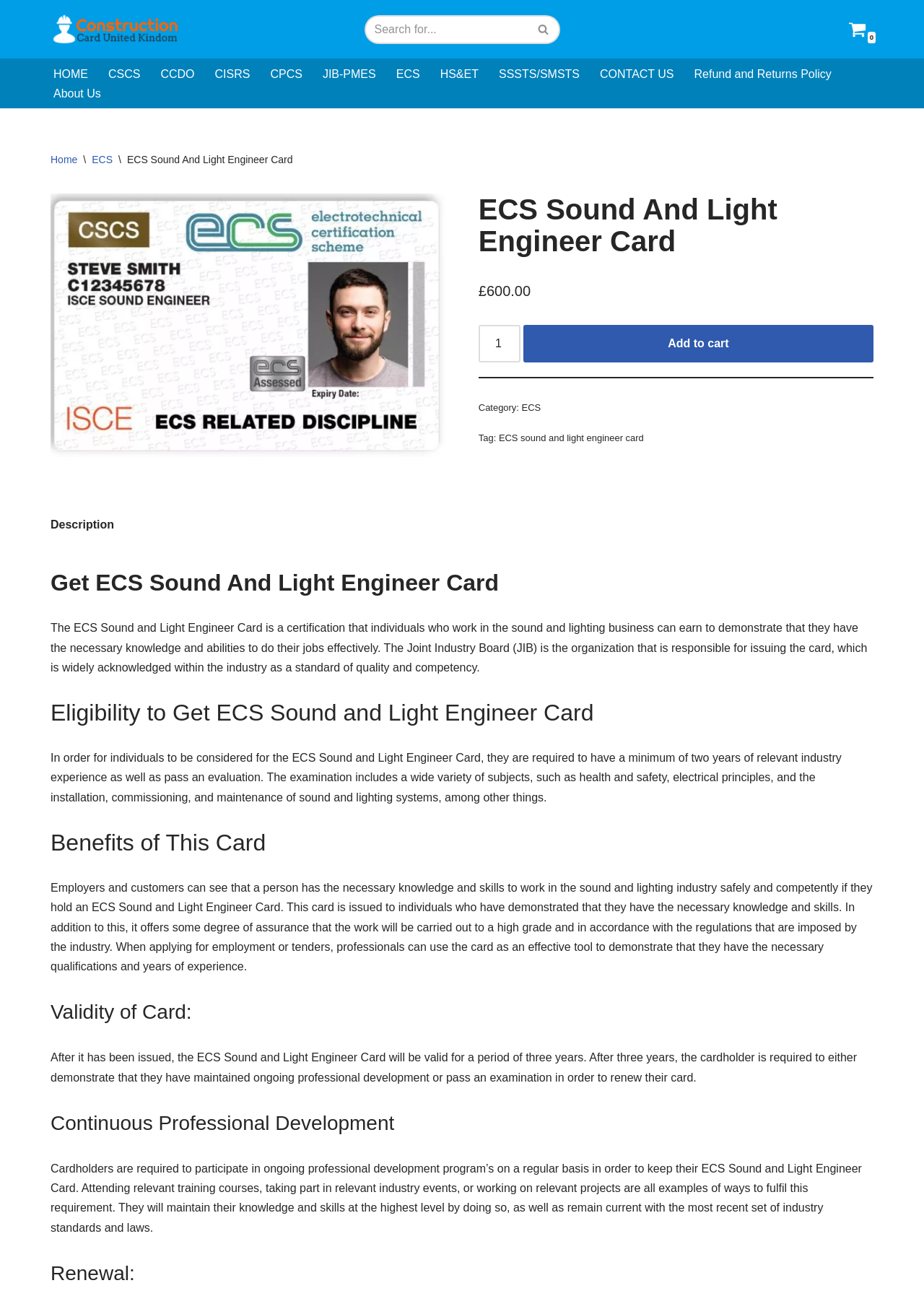Point out the bounding box coordinates of the section to click in order to follow this instruction: "Go to contact us page".

[0.649, 0.049, 0.729, 0.064]